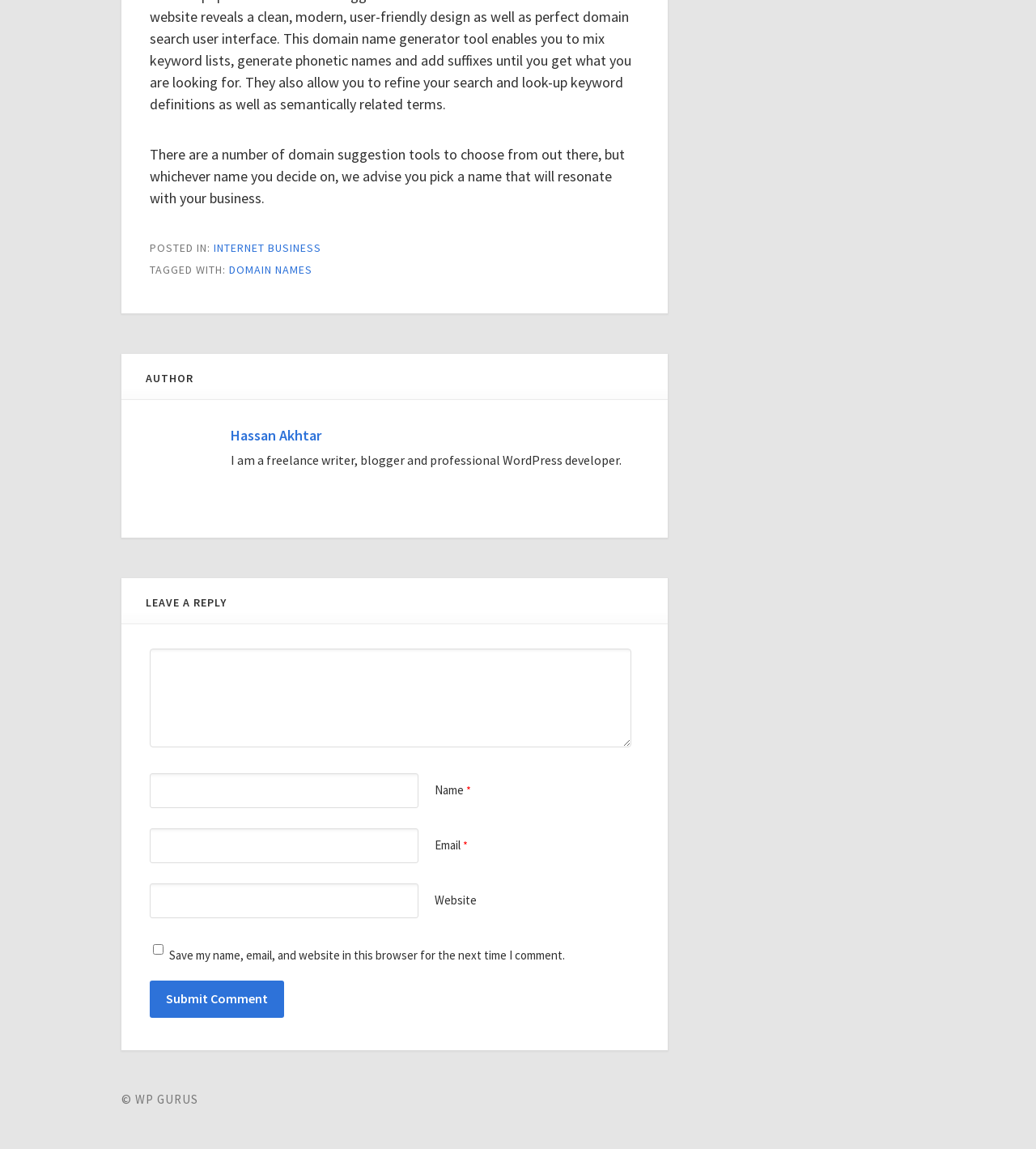Is the checkbox in the comment section checked by default?
Please provide a single word or phrase as your answer based on the image.

No